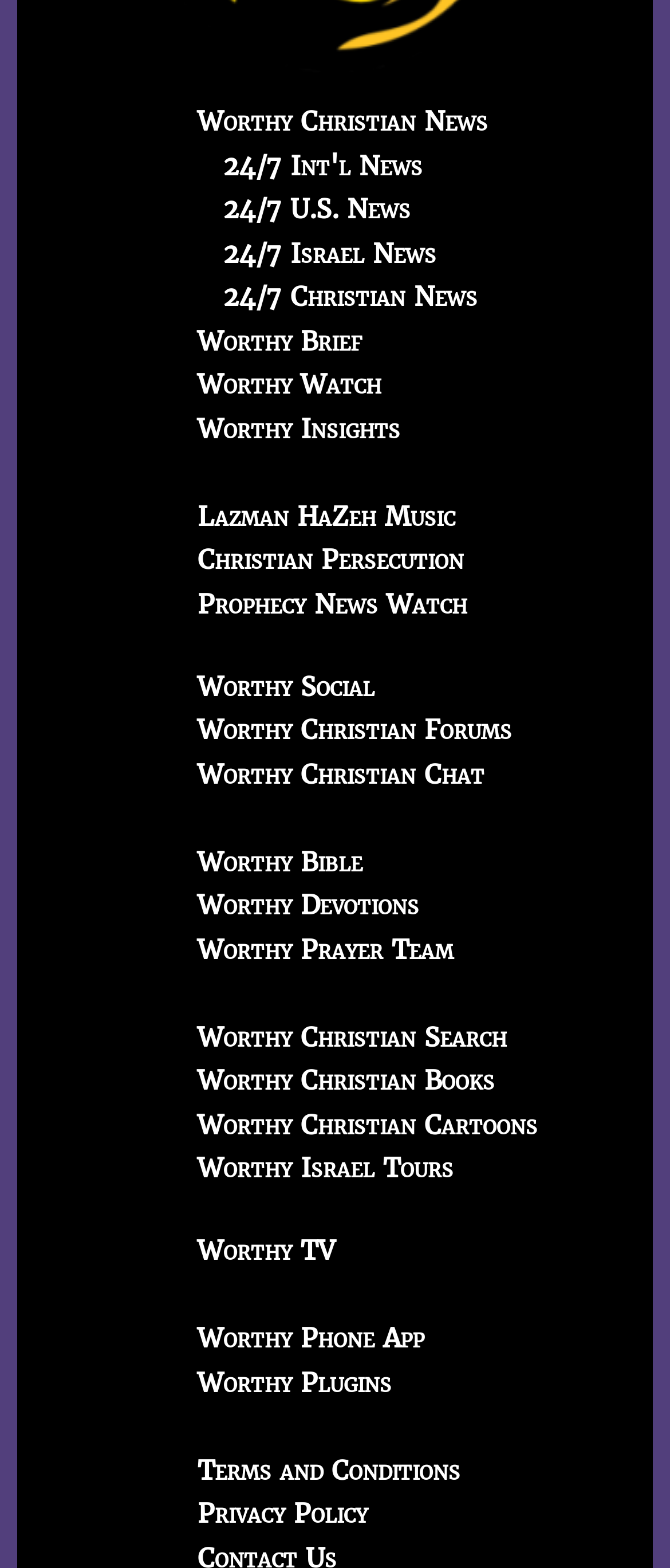Can you specify the bounding box coordinates for the region that should be clicked to fulfill this instruction: "Explore Worthy Brief".

[0.295, 0.207, 0.541, 0.228]